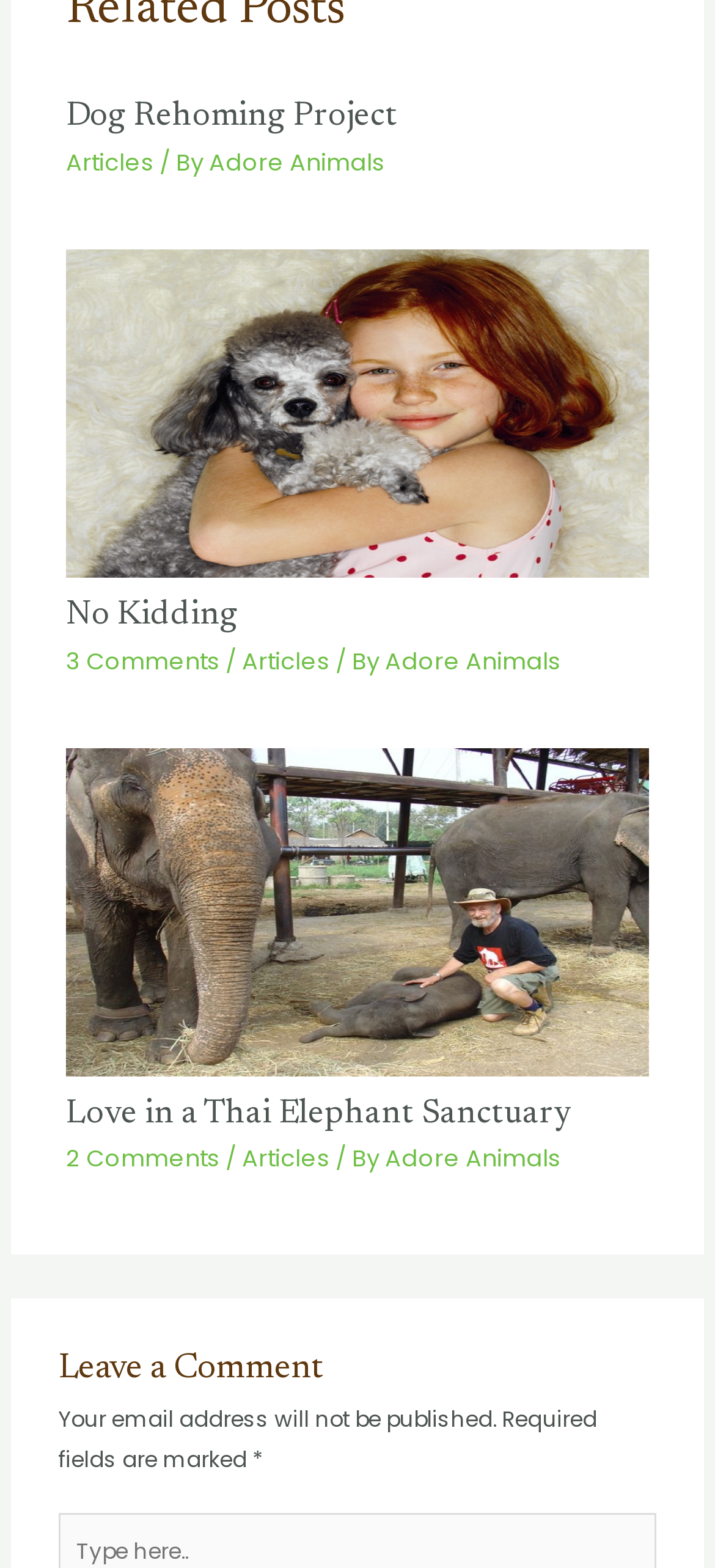Please determine the bounding box coordinates of the clickable area required to carry out the following instruction: "Read more about 'No Kidding'". The coordinates must be four float numbers between 0 and 1, represented as [left, top, right, bottom].

[0.092, 0.254, 0.908, 0.272]